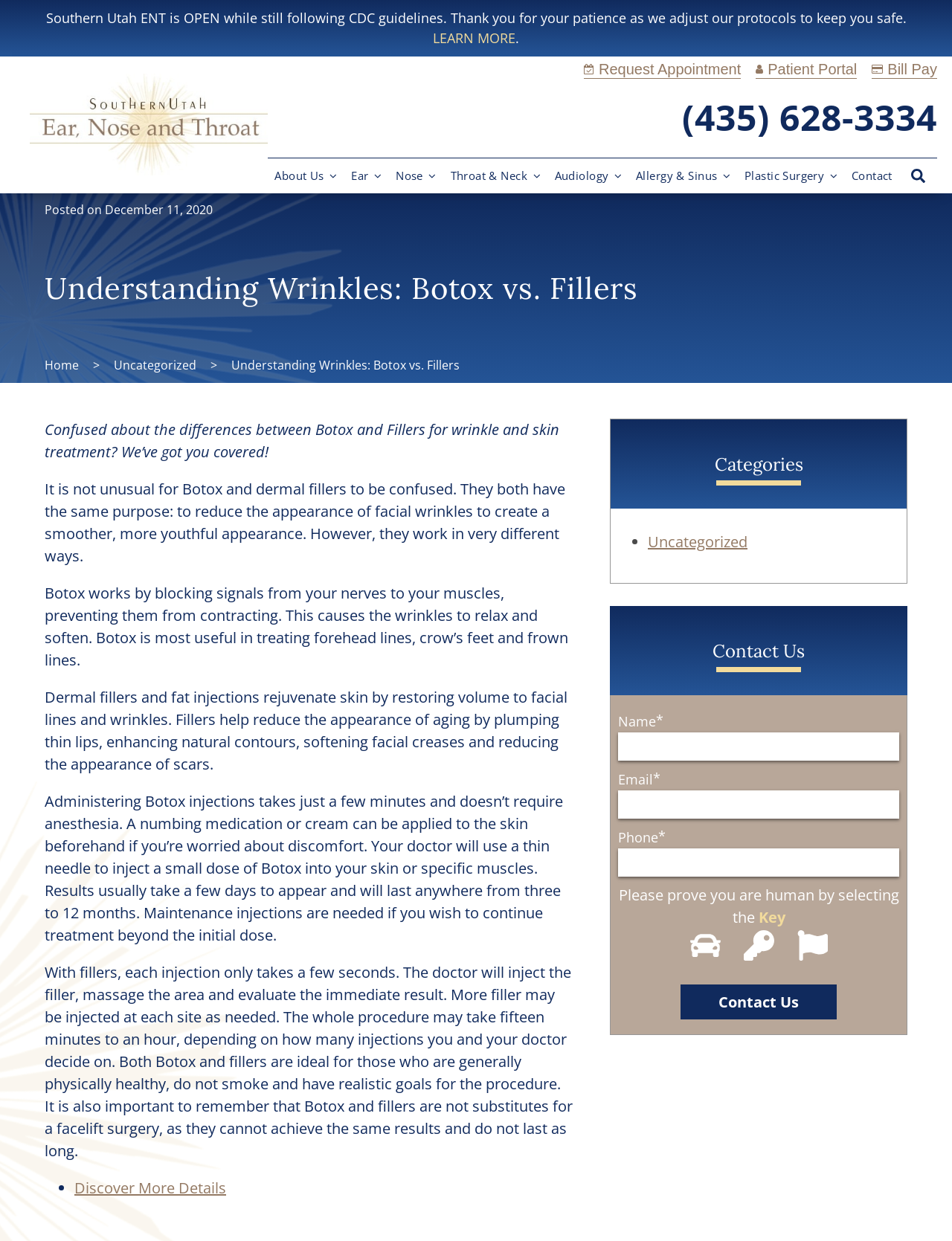Could you locate the bounding box coordinates for the section that should be clicked to accomplish this task: "Call (435) 628-3334".

[0.716, 0.075, 0.984, 0.114]